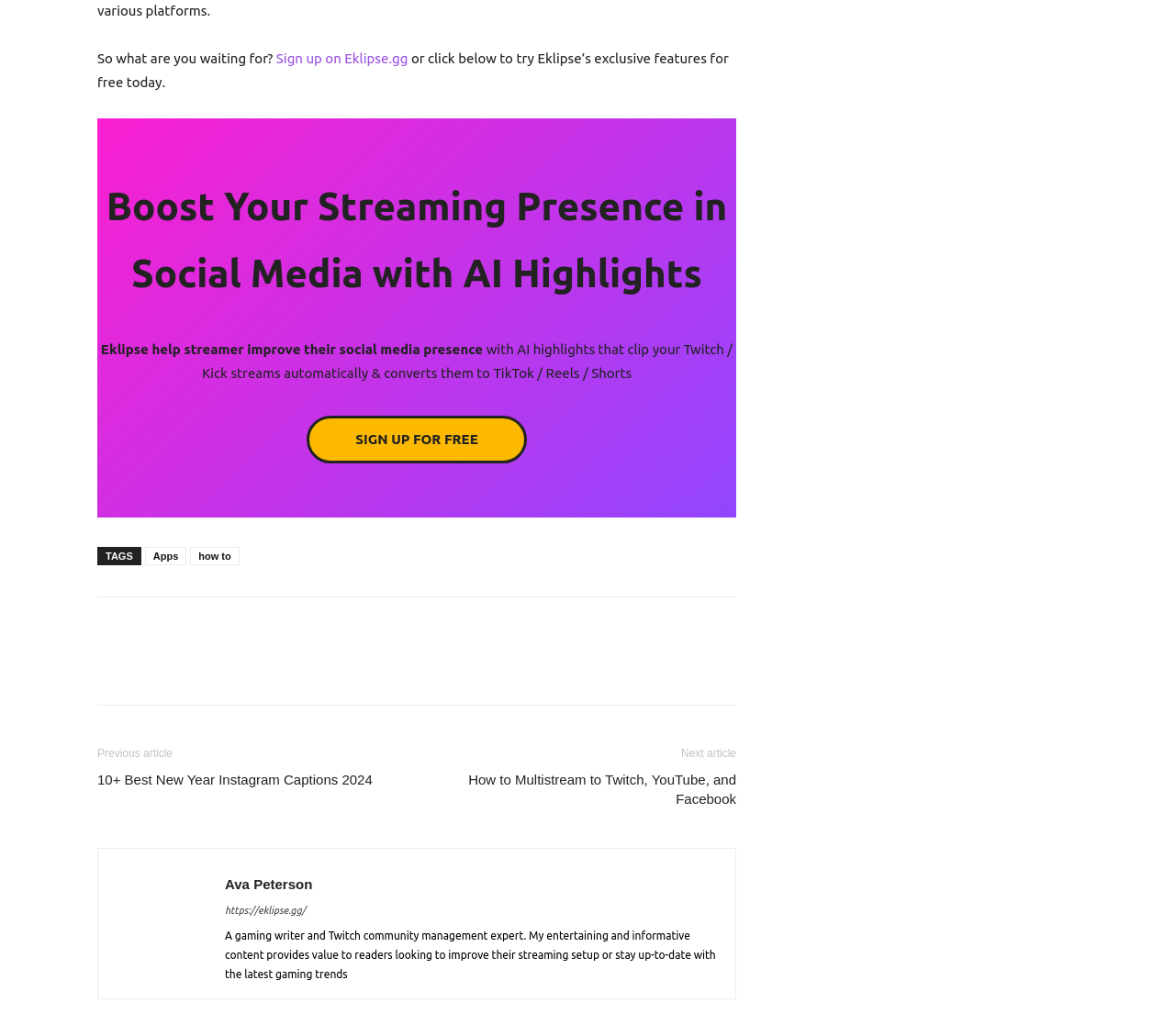What is the topic of the previous article?
Please use the visual content to give a single word or phrase answer.

New Year Instagram Captions